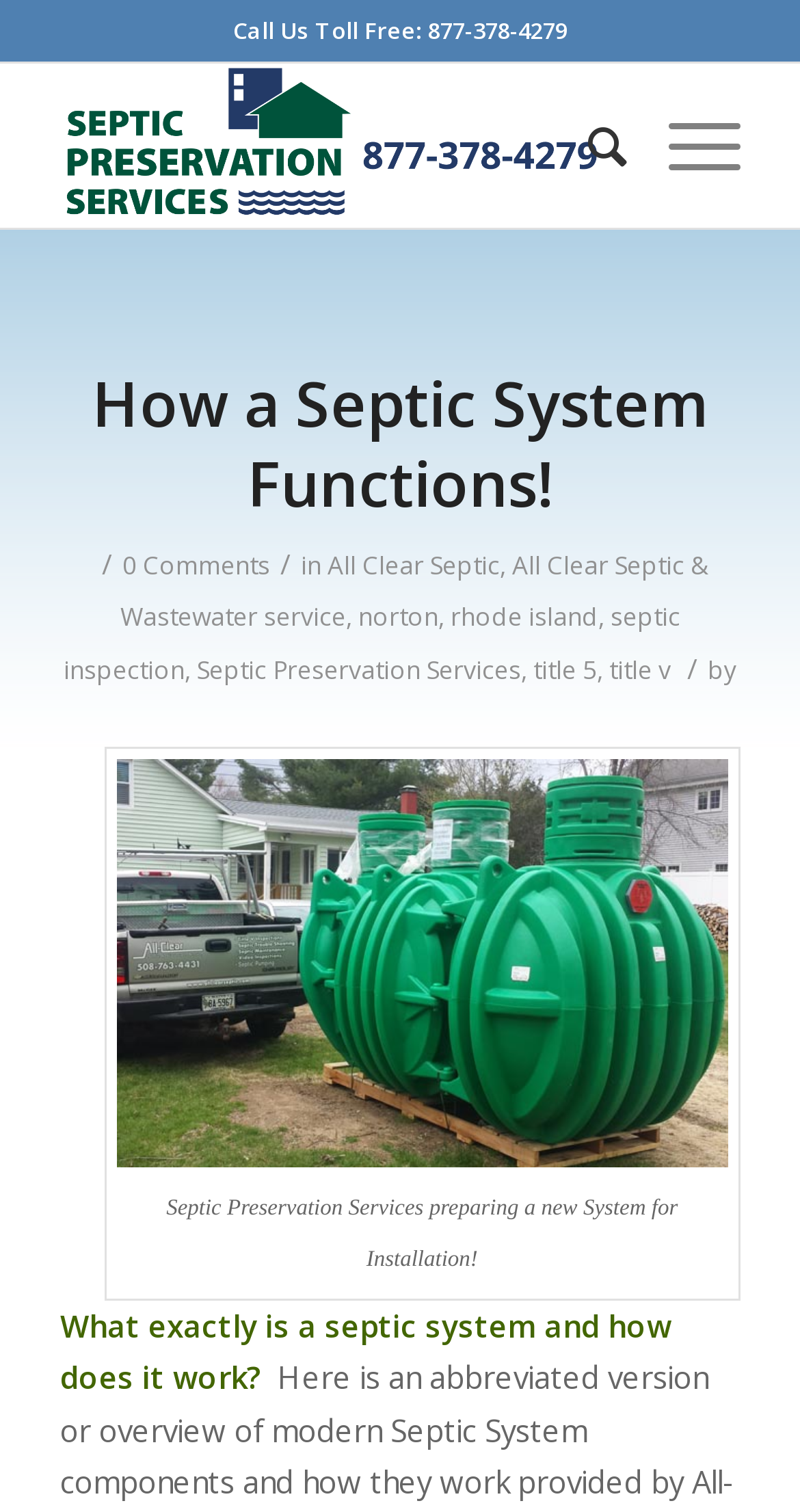Please give the bounding box coordinates of the area that should be clicked to fulfill the following instruction: "Visit Septic Preservation Services". The coordinates should be in the format of four float numbers from 0 to 1, i.e., [left, top, right, bottom].

[0.075, 0.042, 0.755, 0.151]